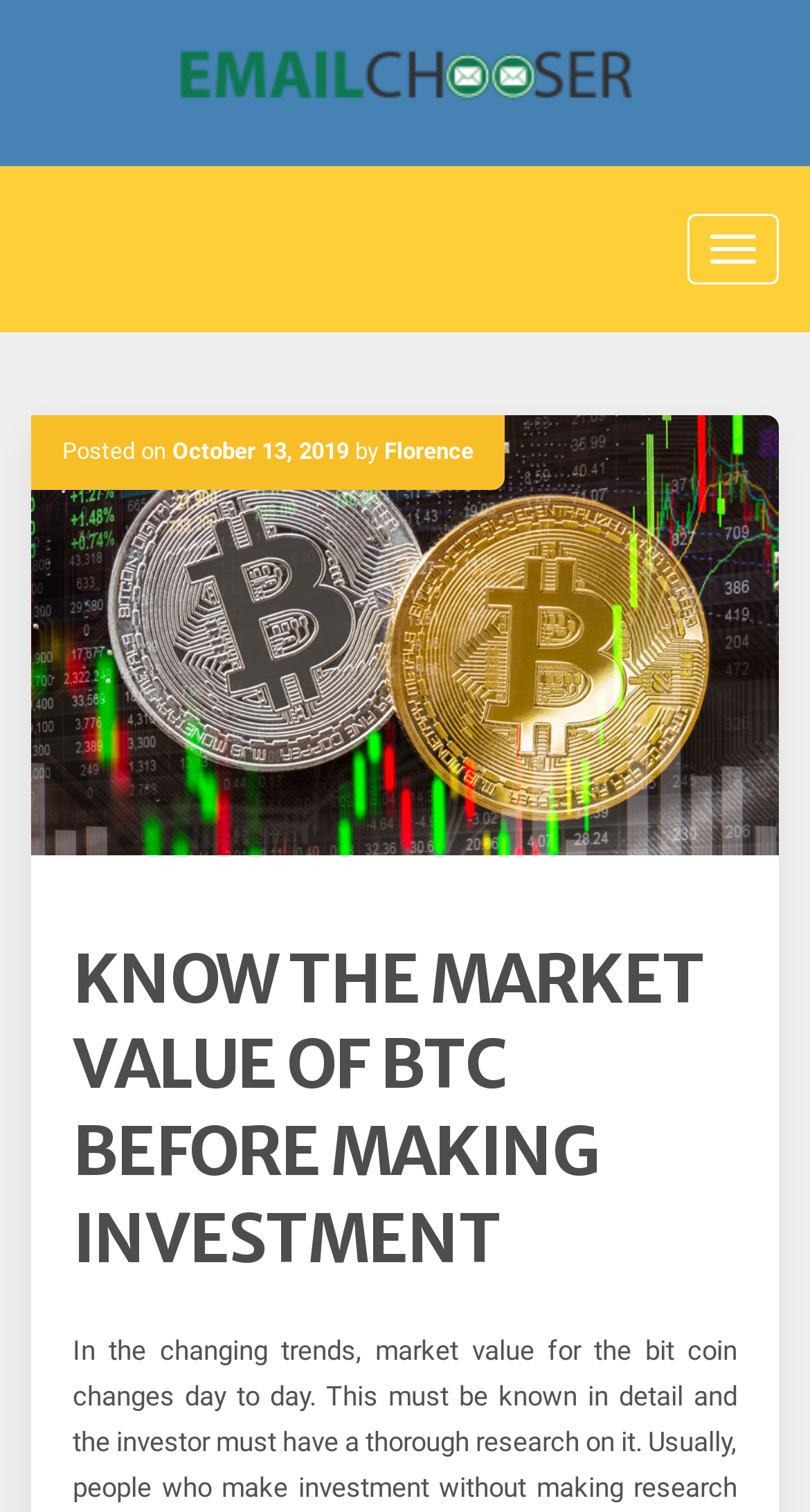Determine and generate the text content of the webpage's headline.

KNOW THE MARKET VALUE OF BTC BEFORE MAKING INVESTMENT